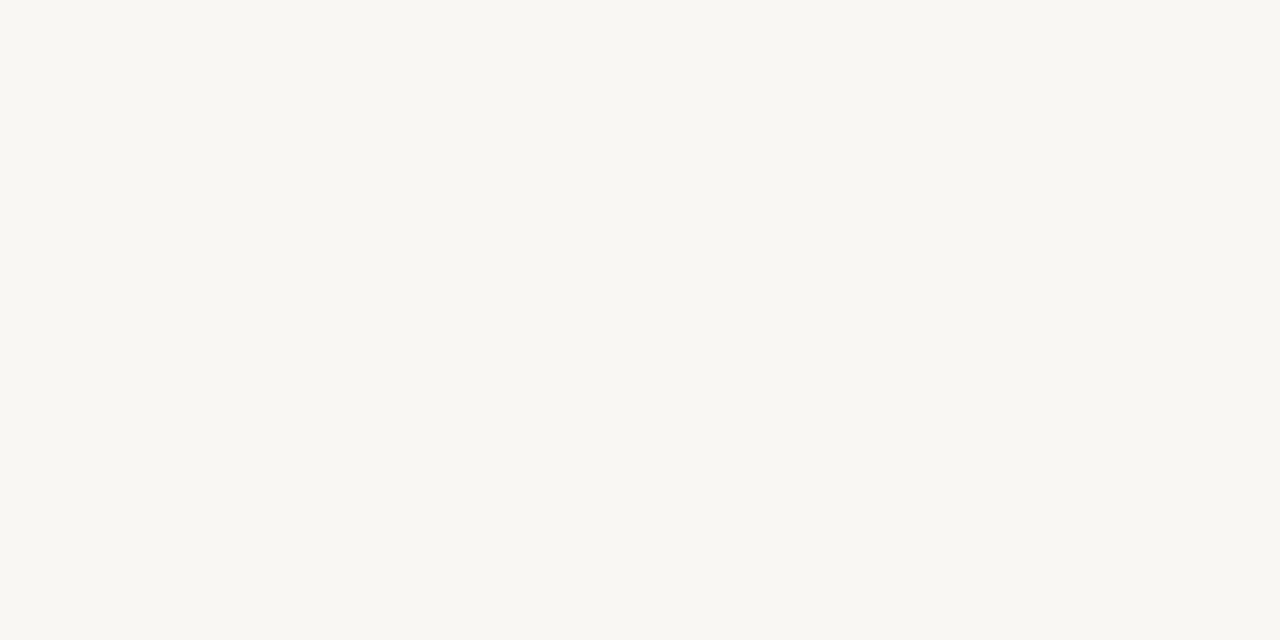Please determine the bounding box of the UI element that matches this description: Category: "design". The coordinates should be given as (top-left x, top-left y, bottom-right x, bottom-right y), with all values between 0 and 1.

[0.04, 0.227, 0.178, 0.261]